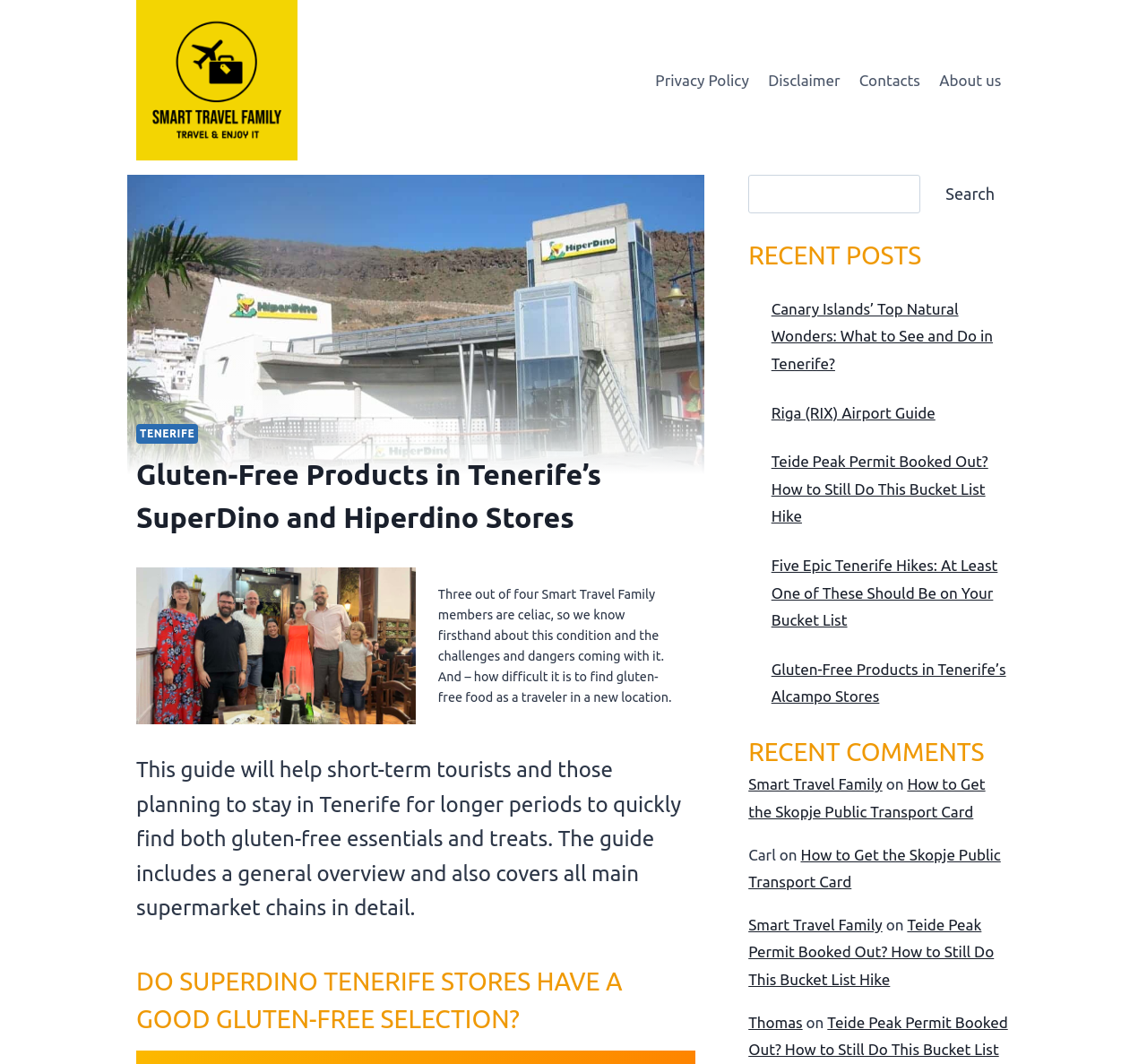Locate the bounding box coordinates of the clickable region to complete the following instruction: "Read the 'RECENT POSTS'."

[0.653, 0.222, 0.881, 0.258]